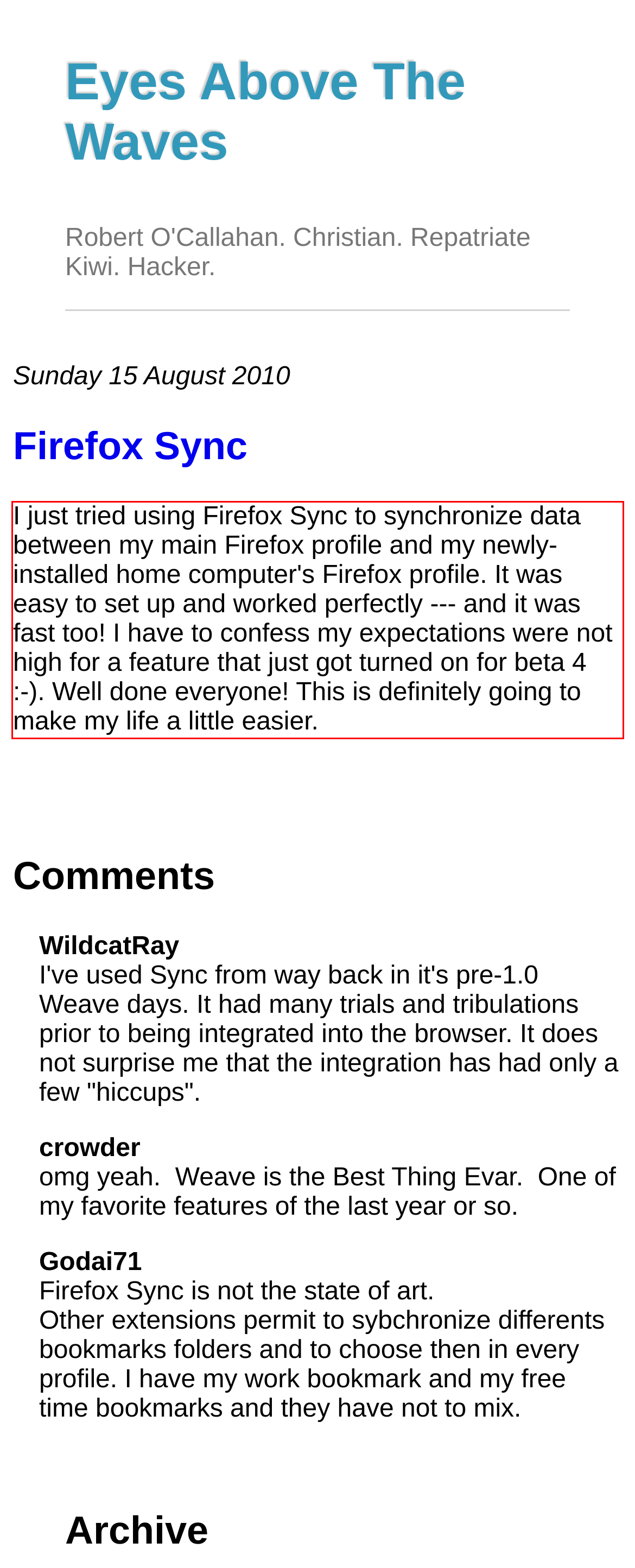Please look at the webpage screenshot and extract the text enclosed by the red bounding box.

I just tried using Firefox Sync to synchronize data between my main Firefox profile and my newly-installed home computer's Firefox profile. It was easy to set up and worked perfectly --- and it was fast too! I have to confess my expectations were not high for a feature that just got turned on for beta 4 :-). Well done everyone! This is definitely going to make my life a little easier.